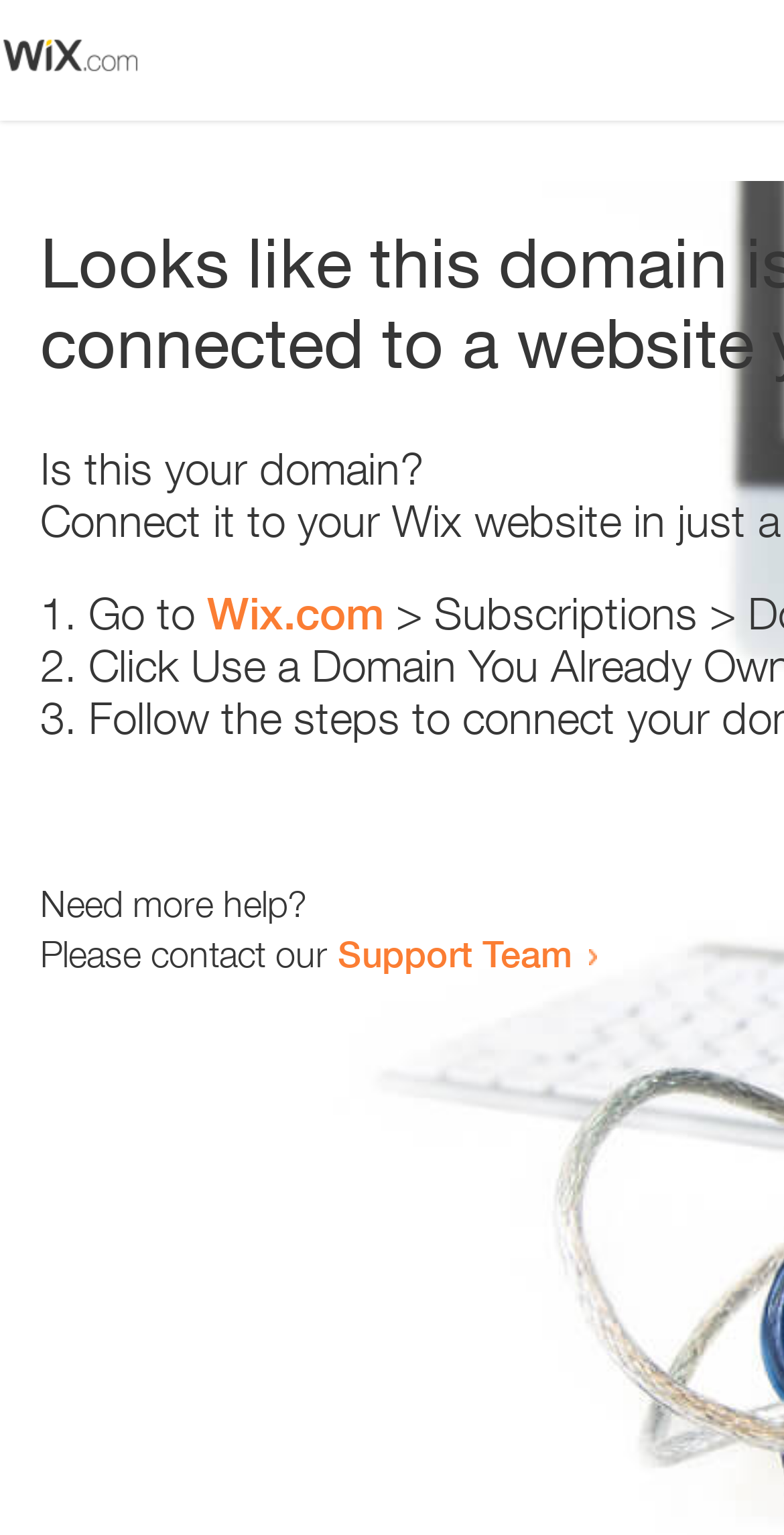Please specify the bounding box coordinates in the format (top-left x, top-left y, bottom-right x, bottom-right y), with values ranging from 0 to 1. Identify the bounding box for the UI component described as follows: Support Team

[0.431, 0.607, 0.731, 0.635]